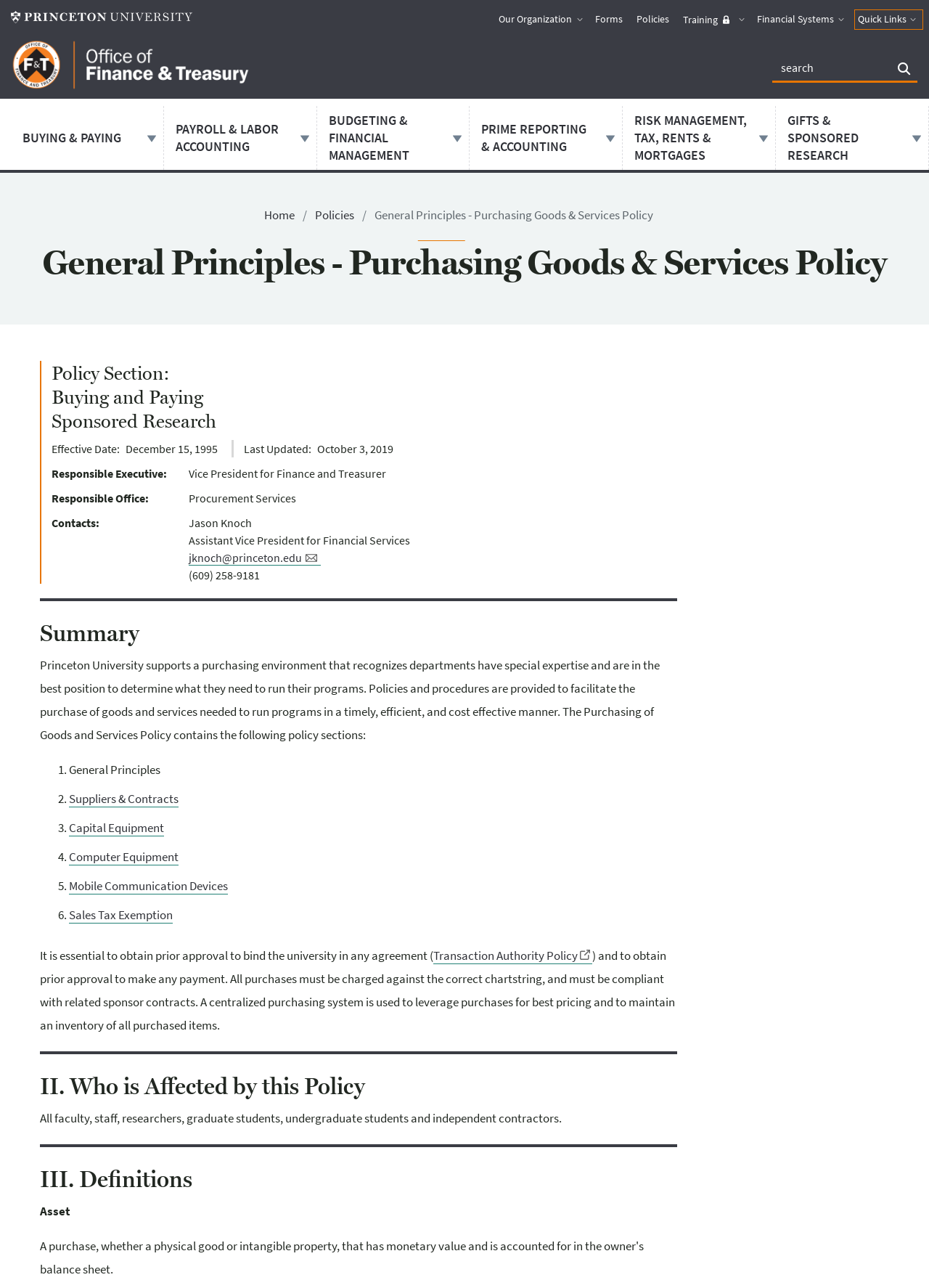Give a short answer to this question using one word or a phrase:
What is the purpose of the purchasing environment?

To facilitate timely, efficient, and cost-effective purchases